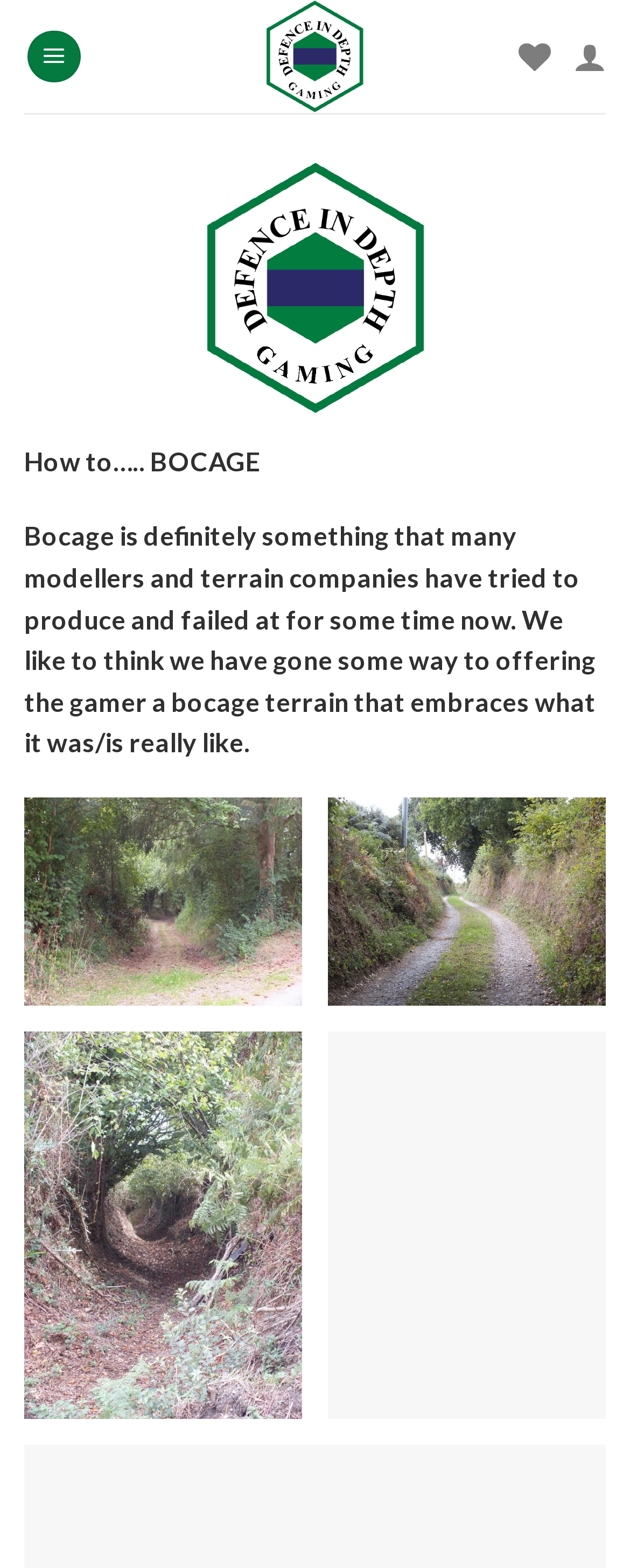What is the purpose of the link with the '' text?
Please provide an in-depth and detailed response to the question.

The link with the '' text is likely an icon or a button, but its purpose is not explicitly stated on the webpage. It may be a navigation element or a toggle button, but without more context, it is difficult to determine its exact function.